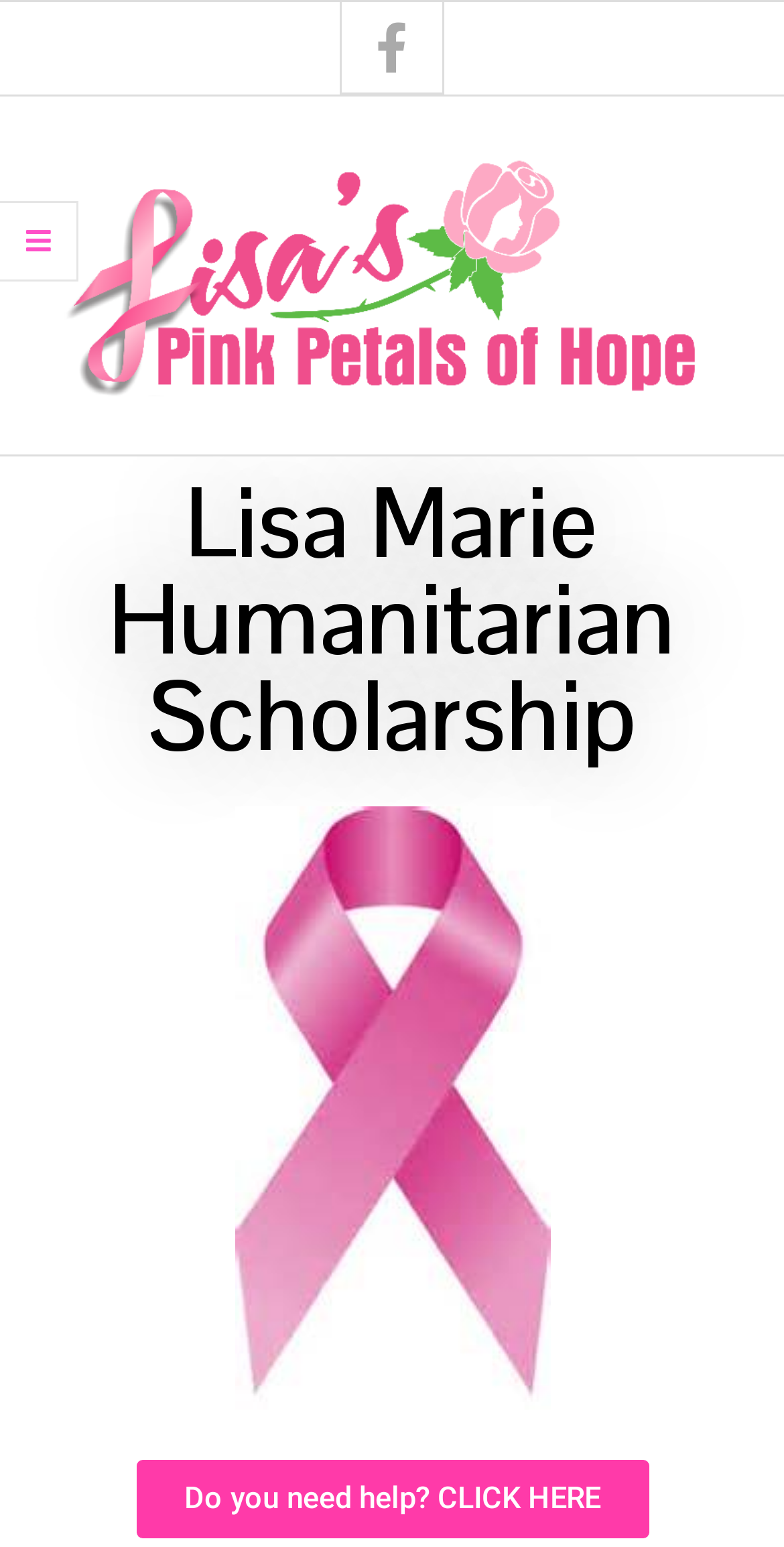Can you find the bounding box coordinates for the UI element given this description: "Menu"? Provide the coordinates as four float numbers between 0 and 1: [left, top, right, bottom].

[0.0, 0.129, 0.1, 0.181]